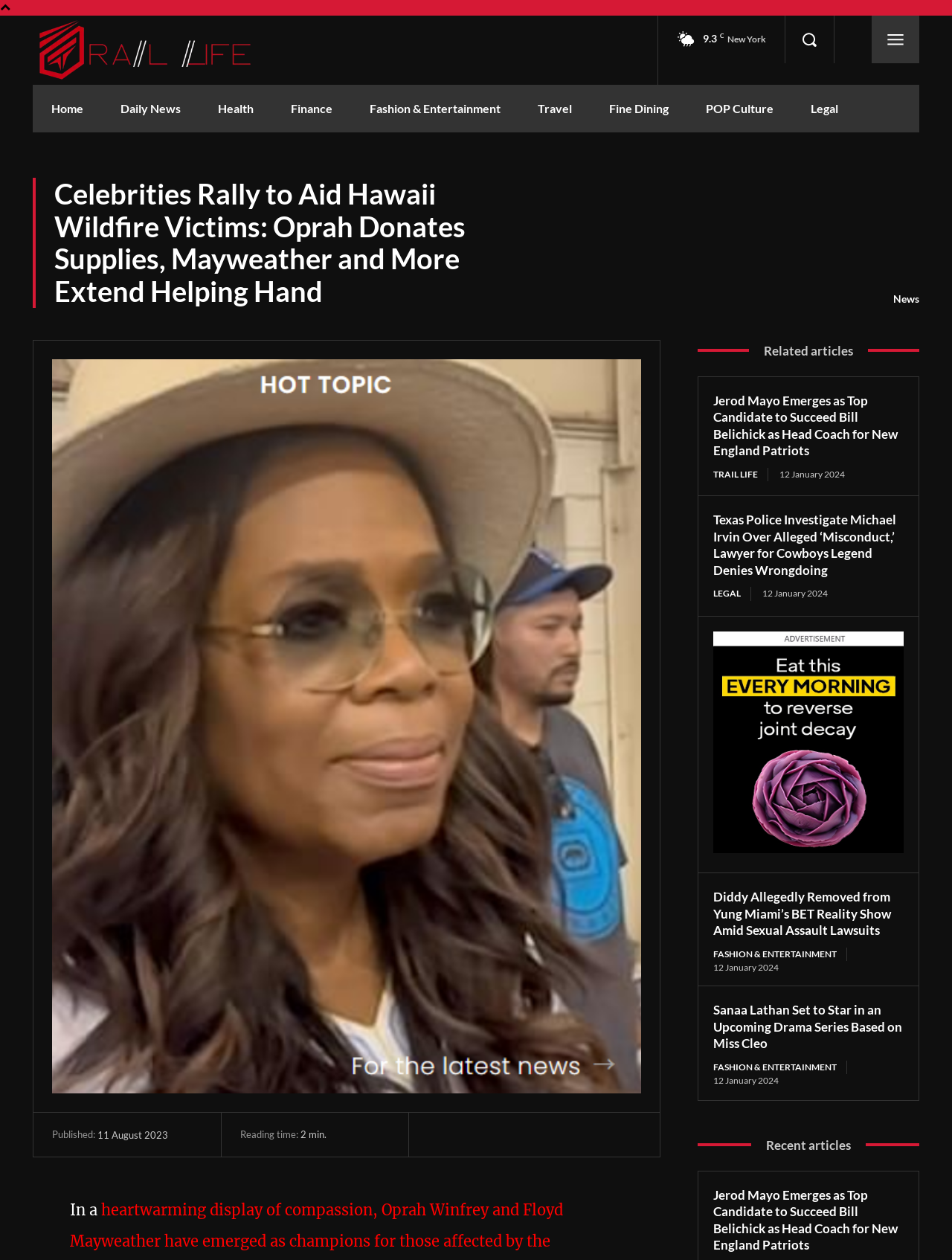Identify the bounding box coordinates of the region that should be clicked to execute the following instruction: "View 'Related articles'".

[0.733, 0.27, 0.966, 0.287]